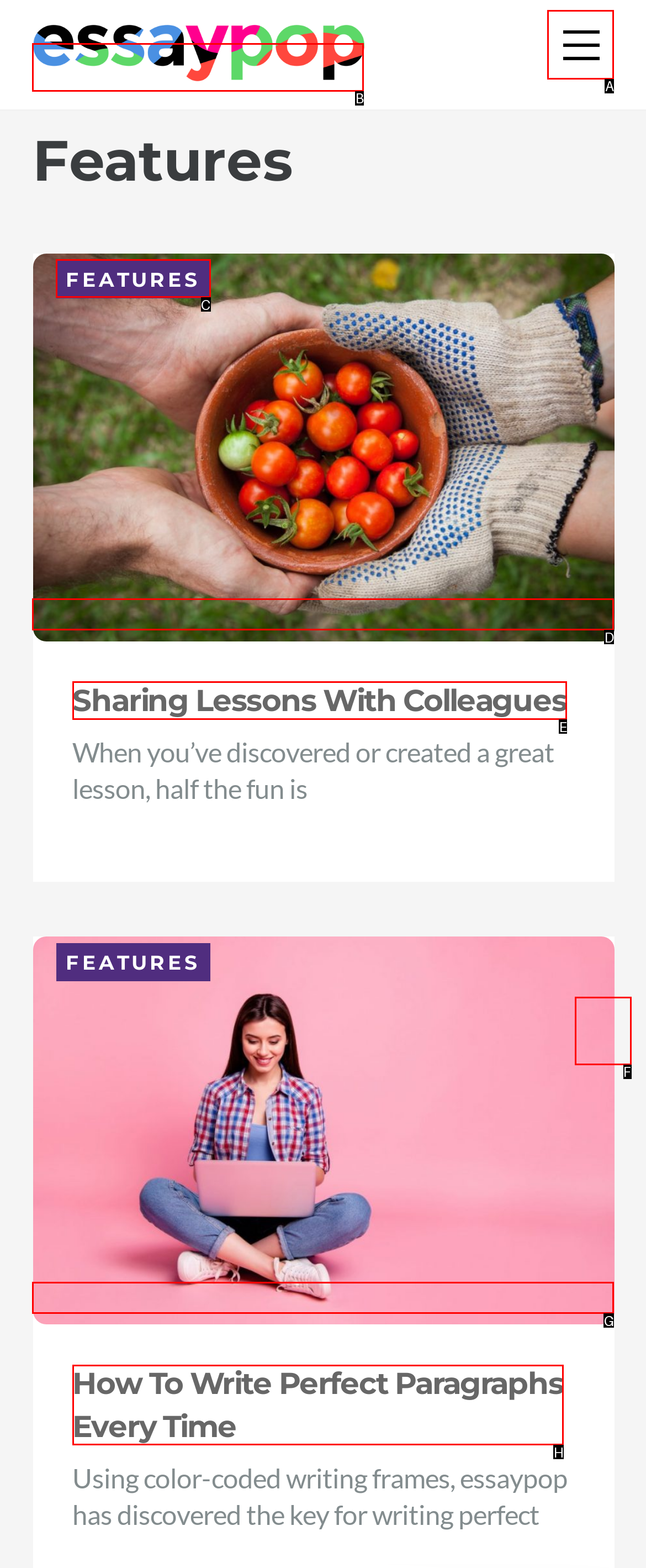Select the letter of the UI element you need to click on to fulfill this task: click the Back To Top link. Write down the letter only.

F